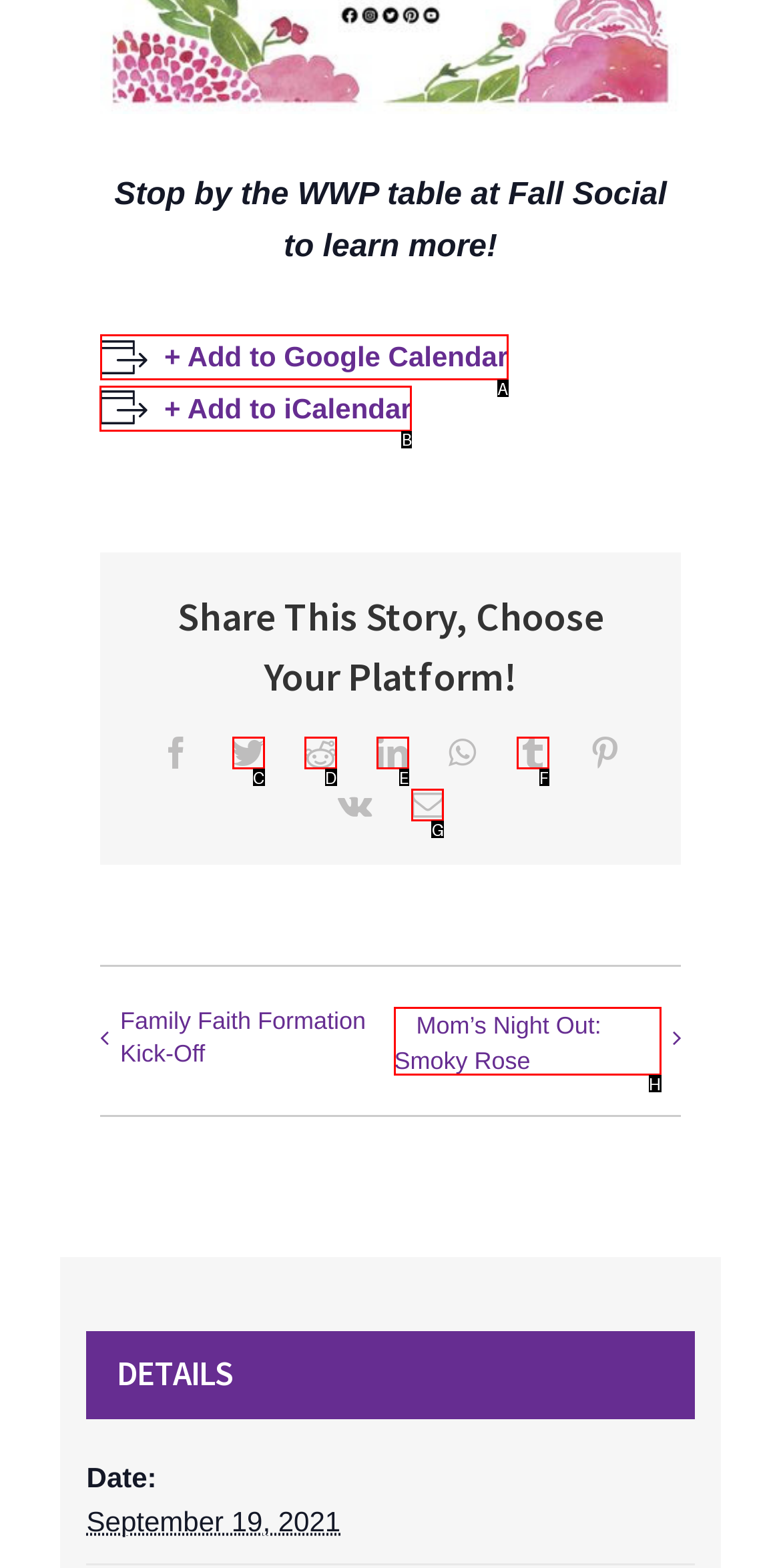Provide the letter of the HTML element that you need to click on to perform the task: Add to iCalendar.
Answer with the letter corresponding to the correct option.

B